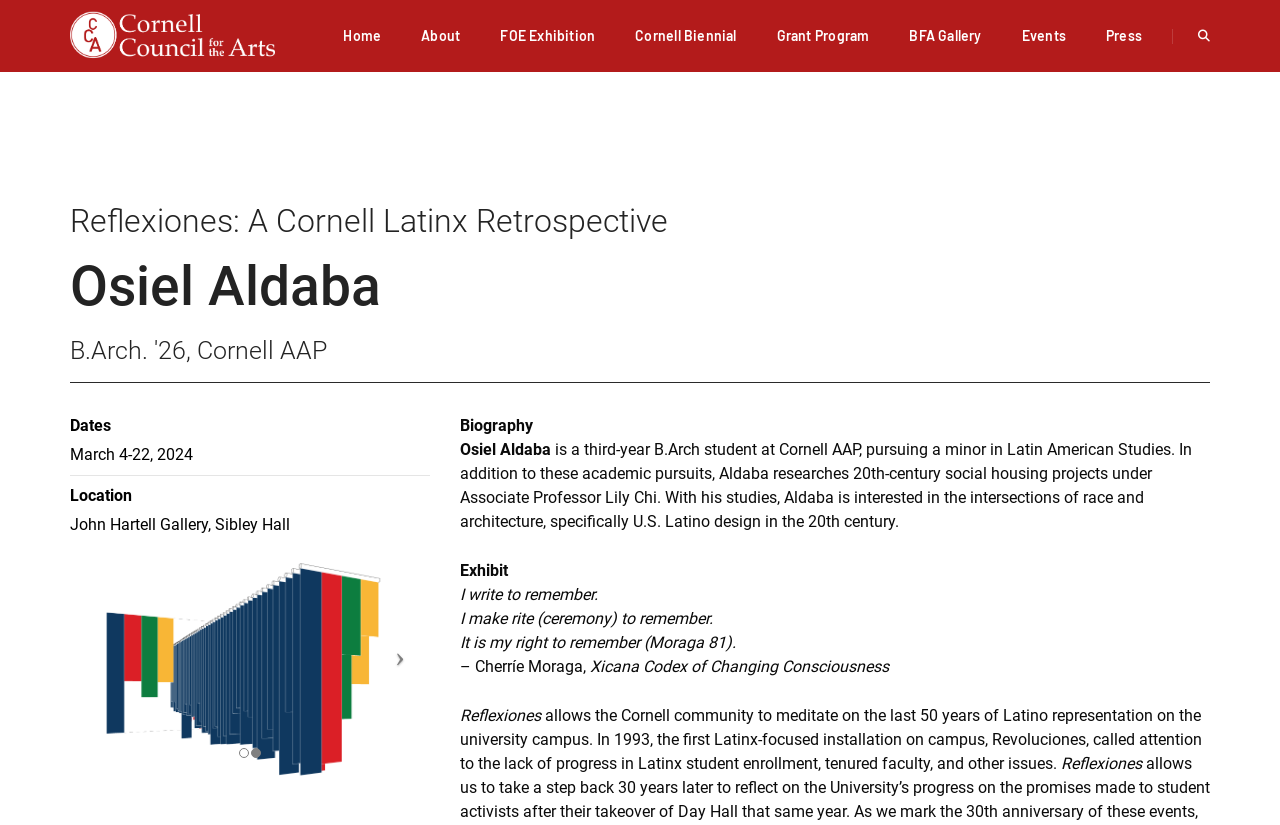What is the title of the exhibition?
Please ensure your answer is as detailed and informative as possible.

The title 'Reflexiones' is mentioned in the heading and in the description of the exhibition, which is about a Cornell Latinx retrospective.